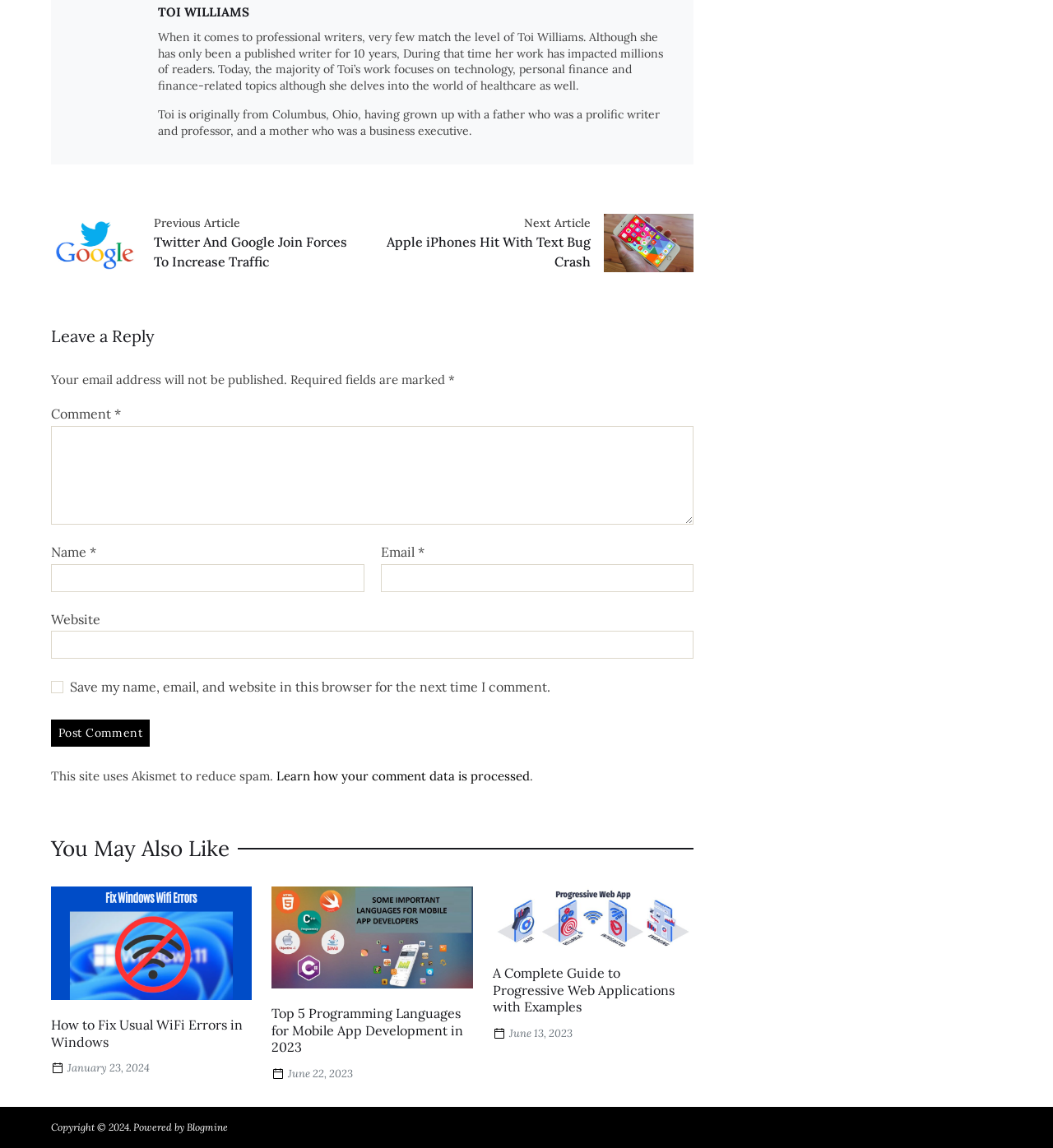Given the element description Blogmine, specify the bounding box coordinates of the corresponding UI element in the format (top-left x, top-left y, bottom-right x, bottom-right y). All values must be between 0 and 1.

[0.177, 0.976, 0.216, 0.987]